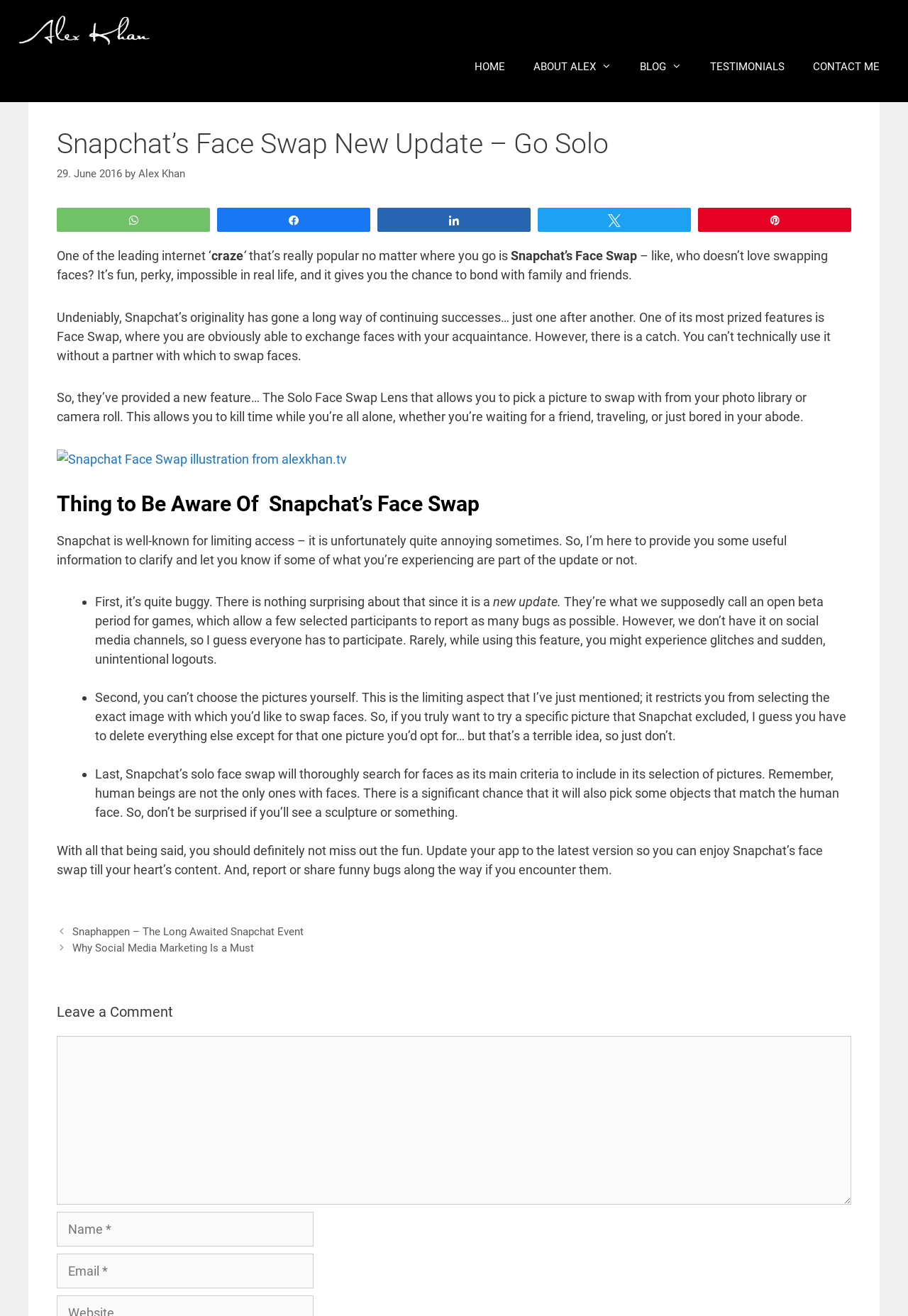From the element description: "parent_node: Comment name="comment"", extract the bounding box coordinates of the UI element. The coordinates should be expressed as four float numbers between 0 and 1, in the order [left, top, right, bottom].

[0.062, 0.787, 0.938, 0.916]